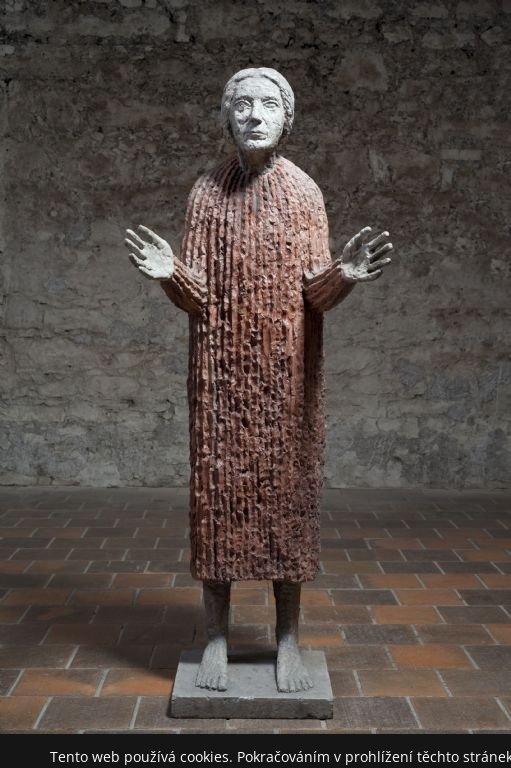What is the date range of the exhibition?
Using the image as a reference, give a one-word or short phrase answer.

April 21 to June 18, 2017